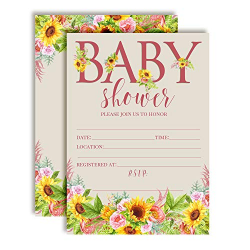What type of font is used for the 'BABY' text?
Using the information from the image, provide a comprehensive answer to the question.

The caption describes the 'BABY' text as 'prominent', which implies that it is displayed in a bold or large font to grab attention and evoke a sense of celebration.